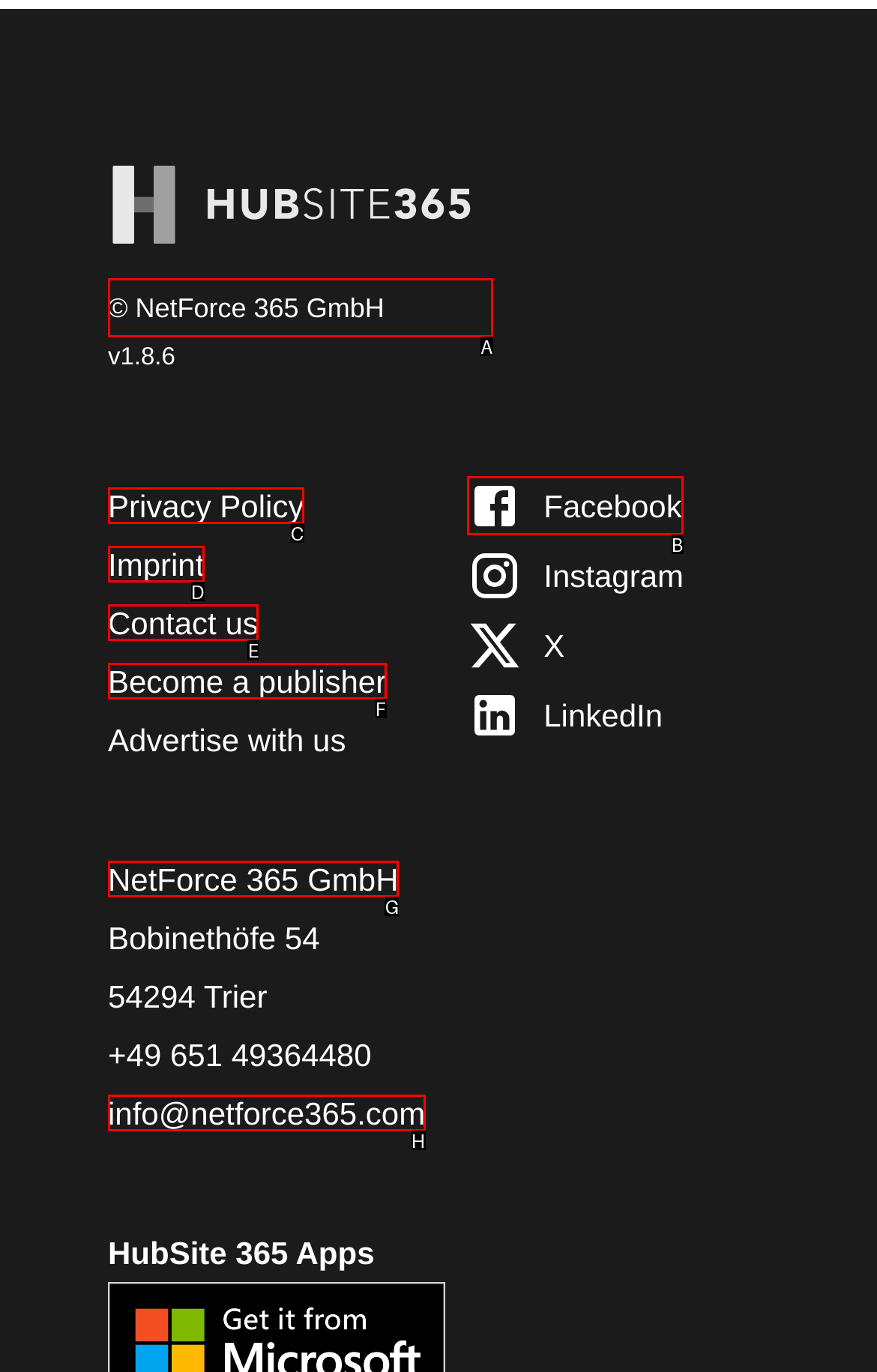Choose the HTML element to click for this instruction: Click the Facebook link Answer with the letter of the correct choice from the given options.

B